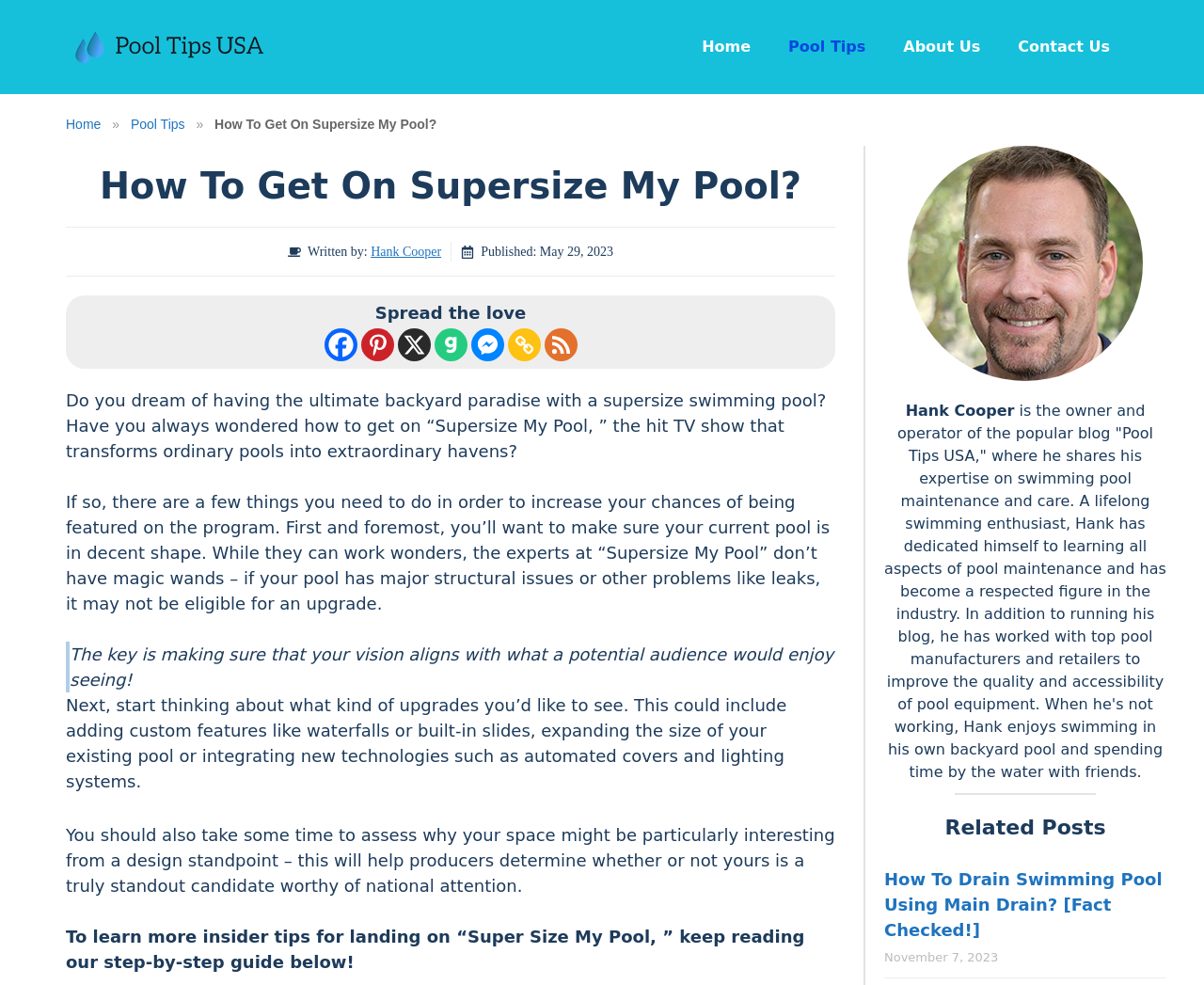Determine the bounding box coordinates of the UI element described below. Use the format (top-left x, top-left y, bottom-right x, bottom-right y) with floating point numbers between 0 and 1: aria-label="RSS" title="RSS Feed"

[0.002, 0.383, 0.033, 0.421]